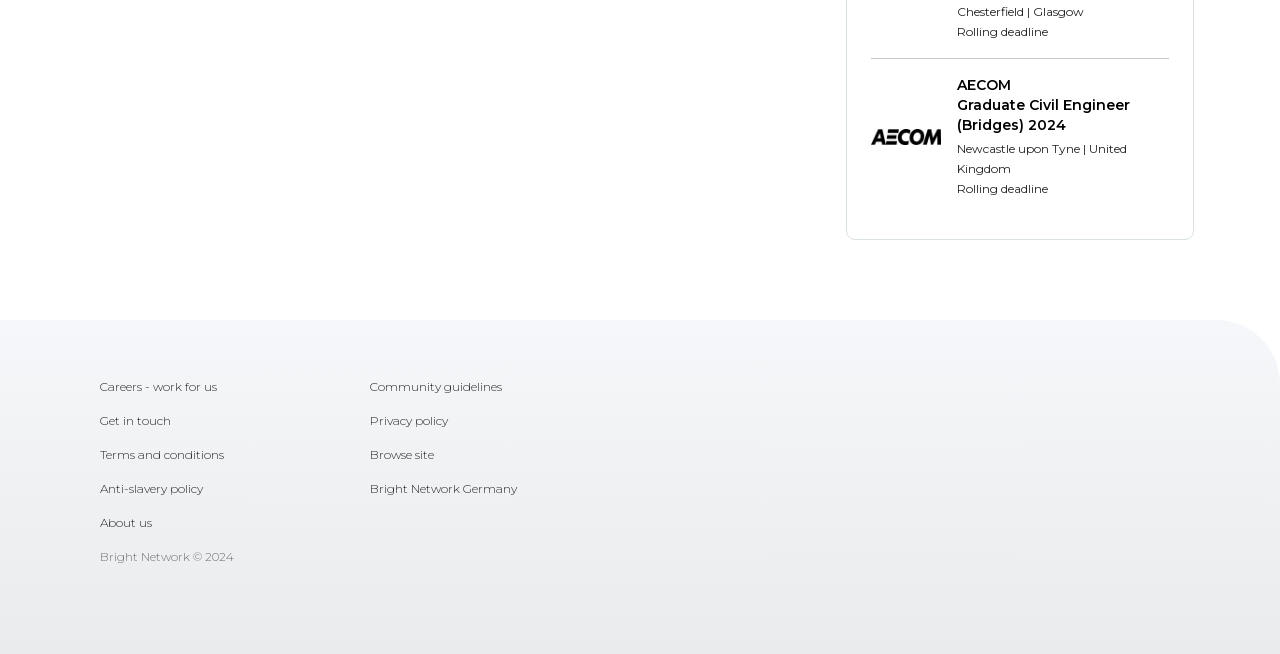Identify the bounding box coordinates of the area that should be clicked in order to complete the given instruction: "View job description". The bounding box coordinates should be four float numbers between 0 and 1, i.e., [left, top, right, bottom].

[0.067, 0.41, 0.636, 0.454]